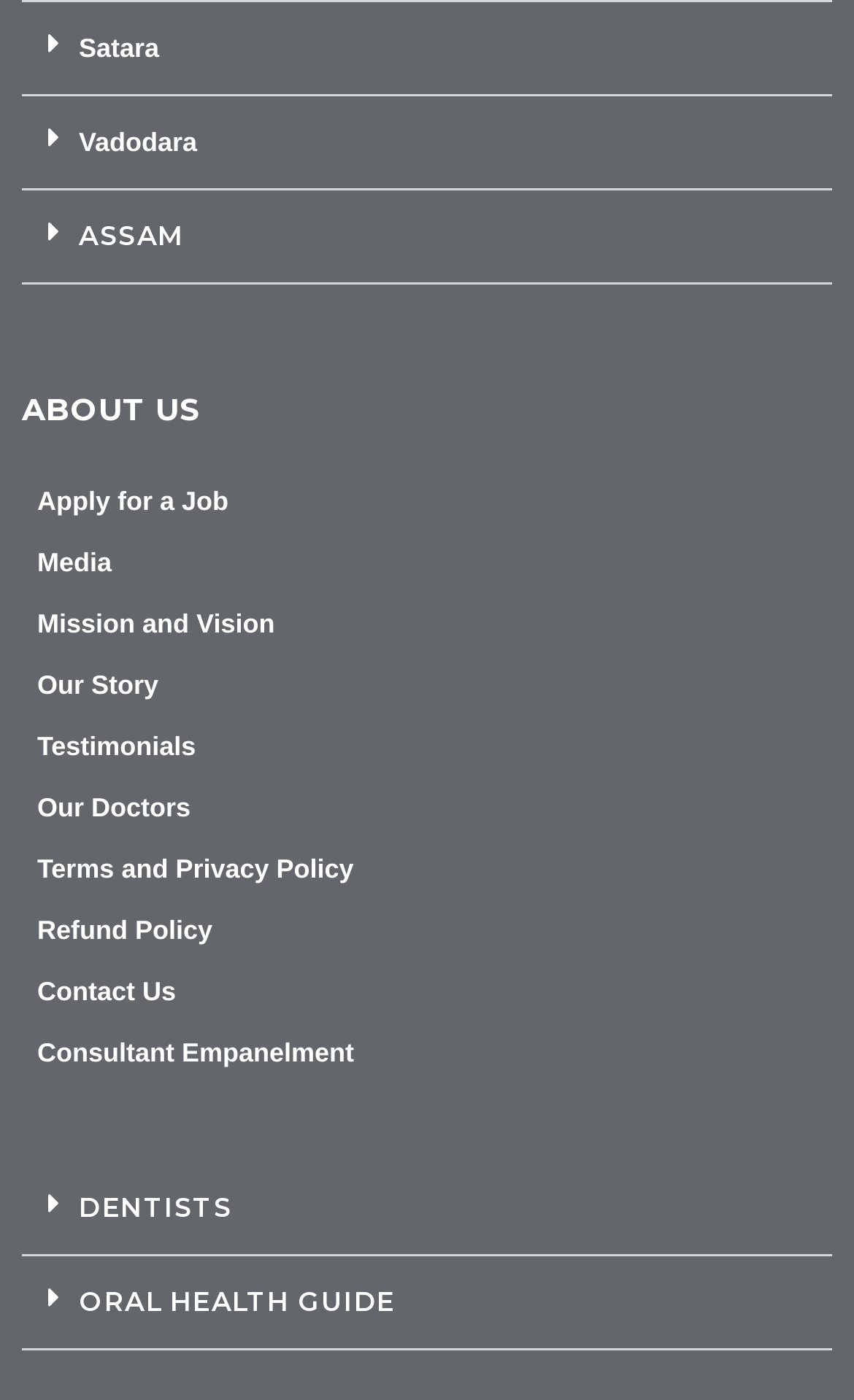Indicate the bounding box coordinates of the element that needs to be clicked to satisfy the following instruction: "Apply for a Job". The coordinates should be four float numbers between 0 and 1, i.e., [left, top, right, bottom].

[0.044, 0.343, 0.974, 0.372]